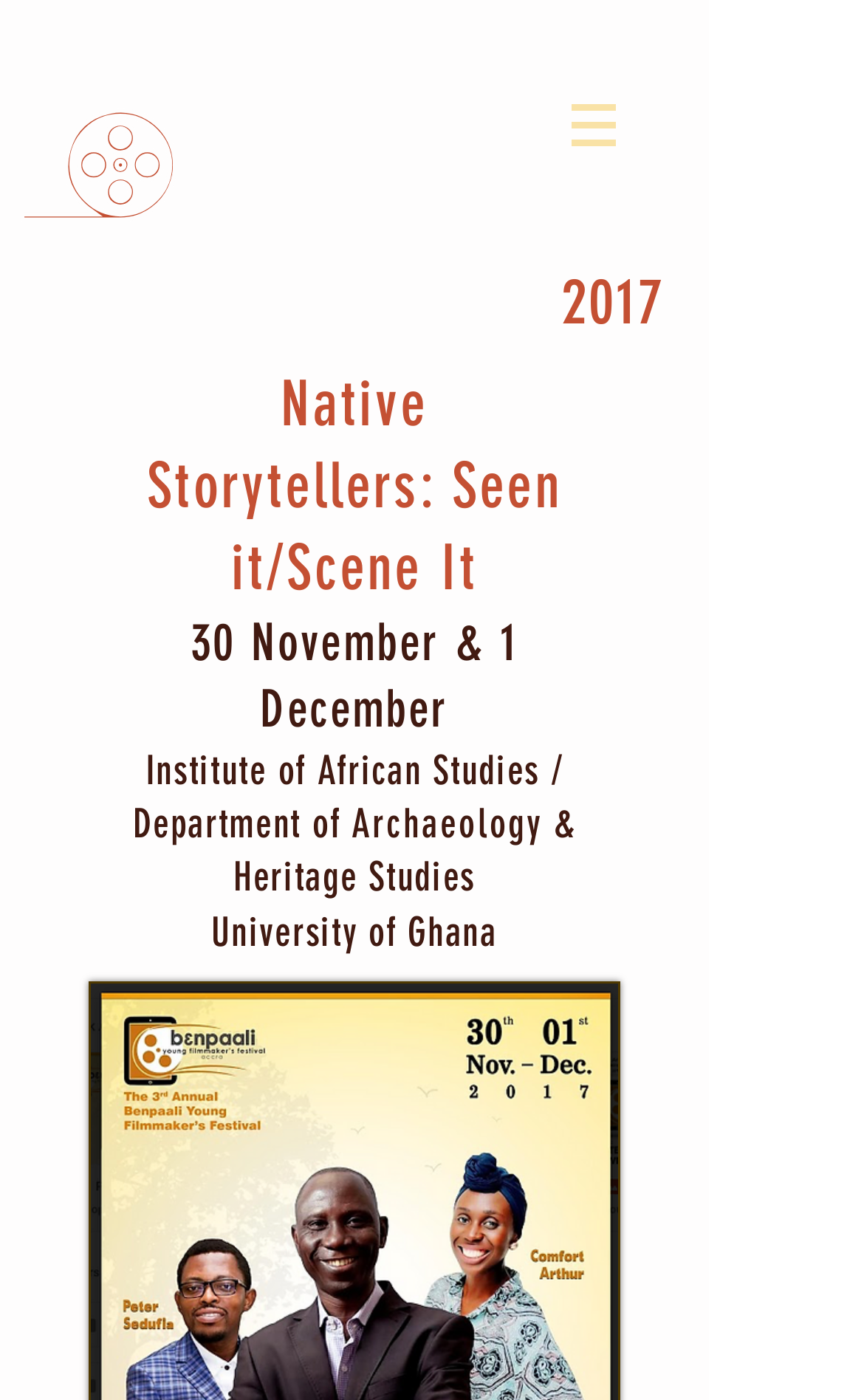What department is involved in the event?
Provide a detailed answer to the question using information from the image.

I found the department involved in the event by looking at the StaticText elements with the content 'Institute of African Studies / Department of' and 'Archaeology' which are located near the top of the webpage, indicating that the Department of Archaeology is involved in the event.